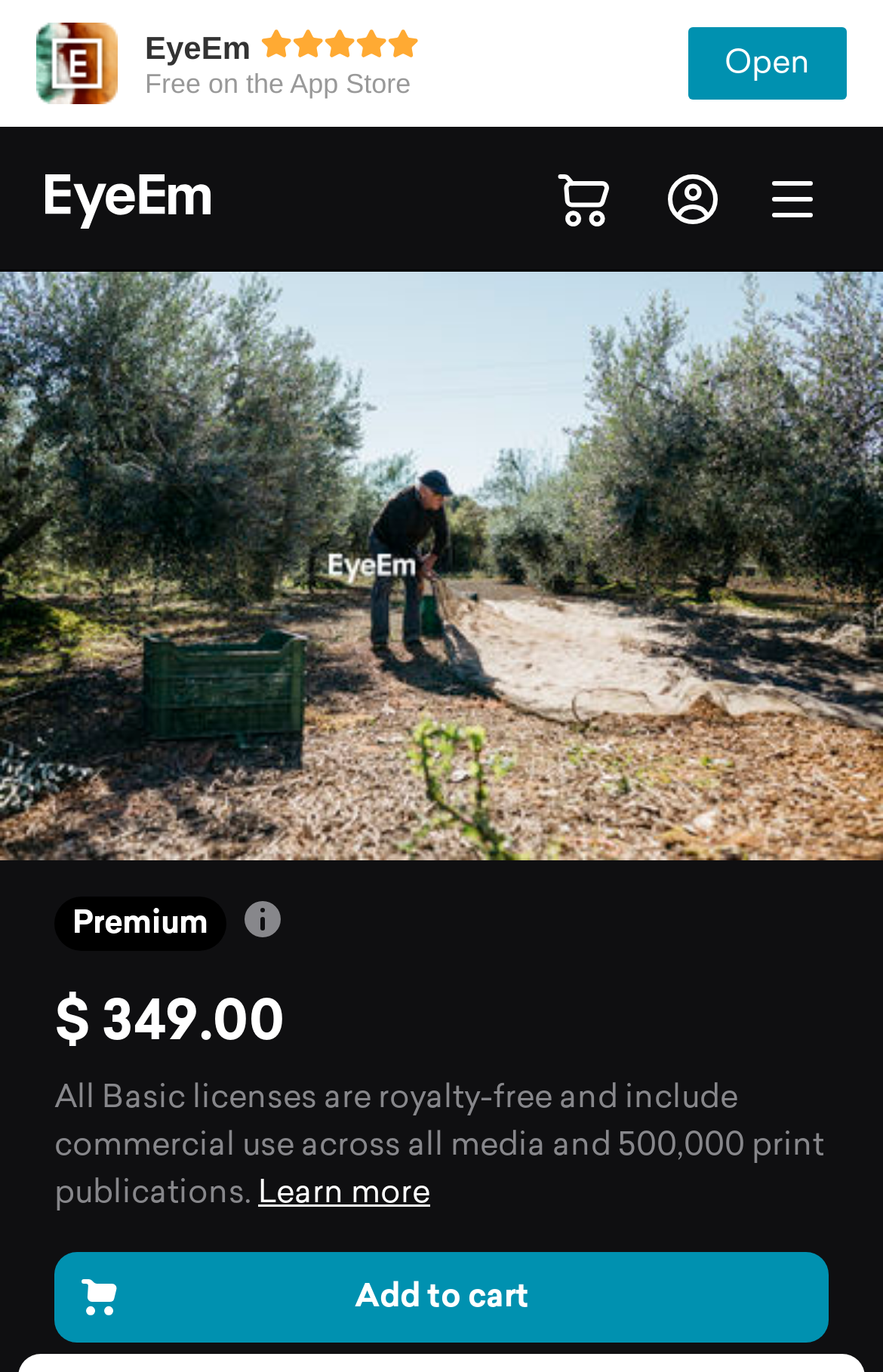Provide the bounding box for the UI element matching this description: "Learn more".

[0.292, 0.855, 0.487, 0.883]